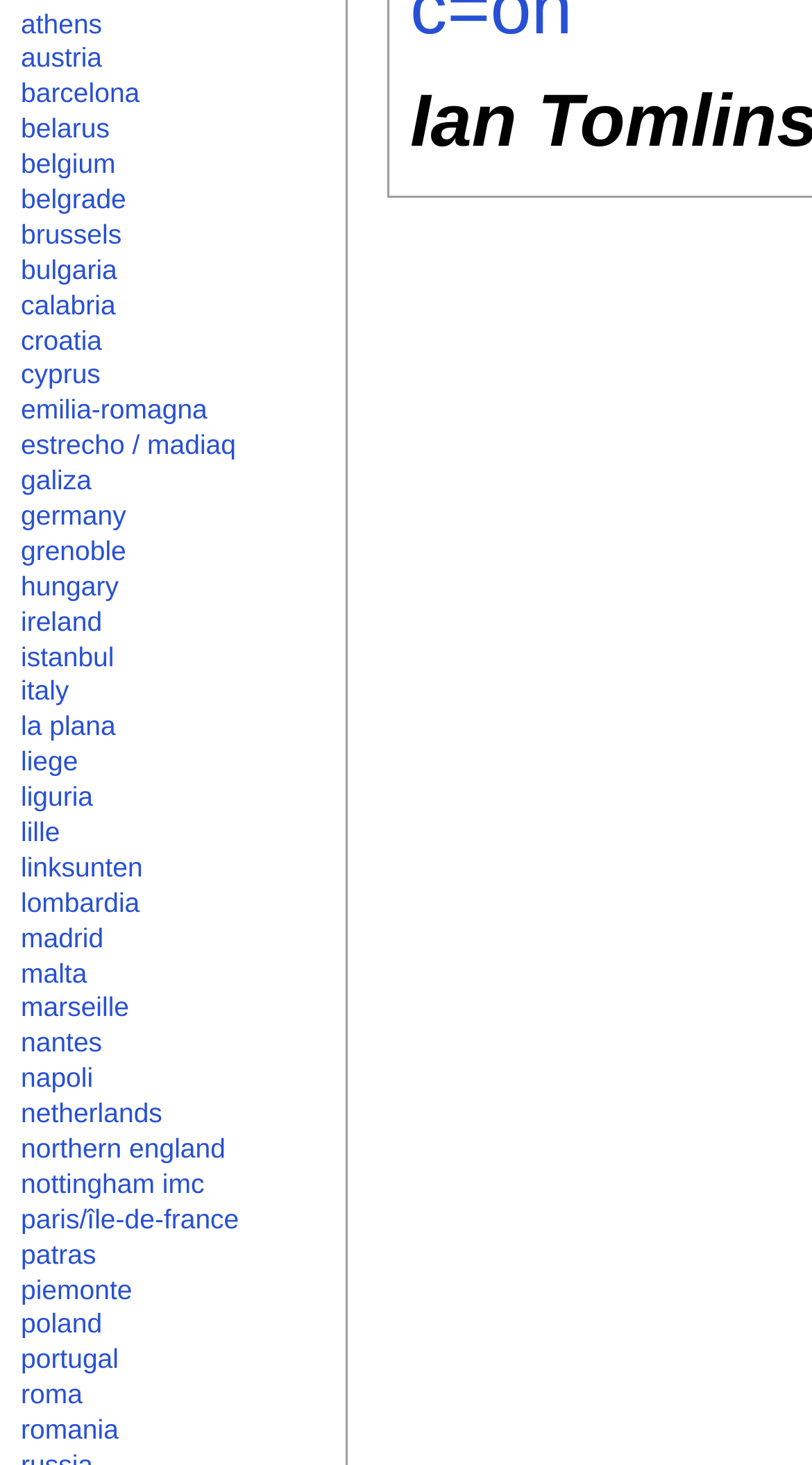What is the country associated with the link 'roma'?
Using the image, provide a concise answer in one word or a short phrase.

Italy